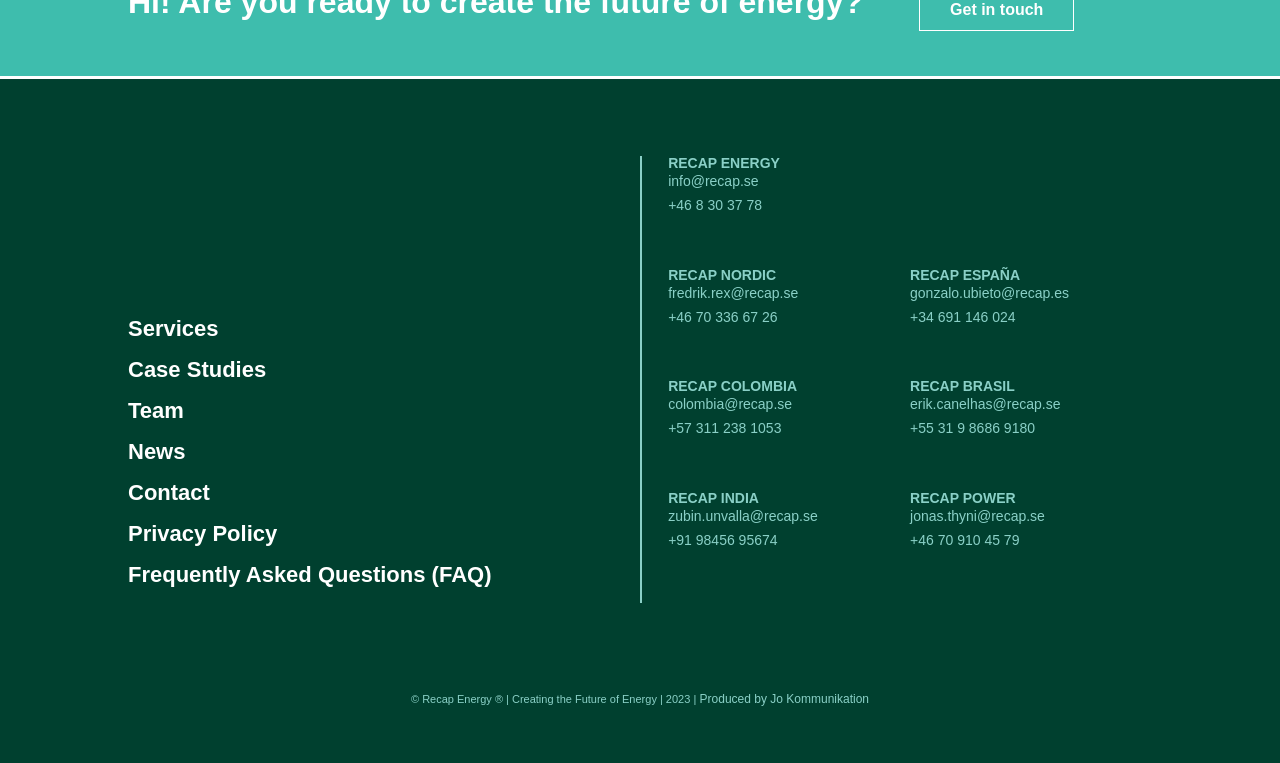What is the copyright year of the webpage?
Please give a detailed and elaborate answer to the question.

The copyright year can be found at the bottom of the webpage, in the static text element '© Recap Energy ® | Creating the Future of Energy | 2023 |', indicating that the webpage's content is copyrighted in the year 2023.